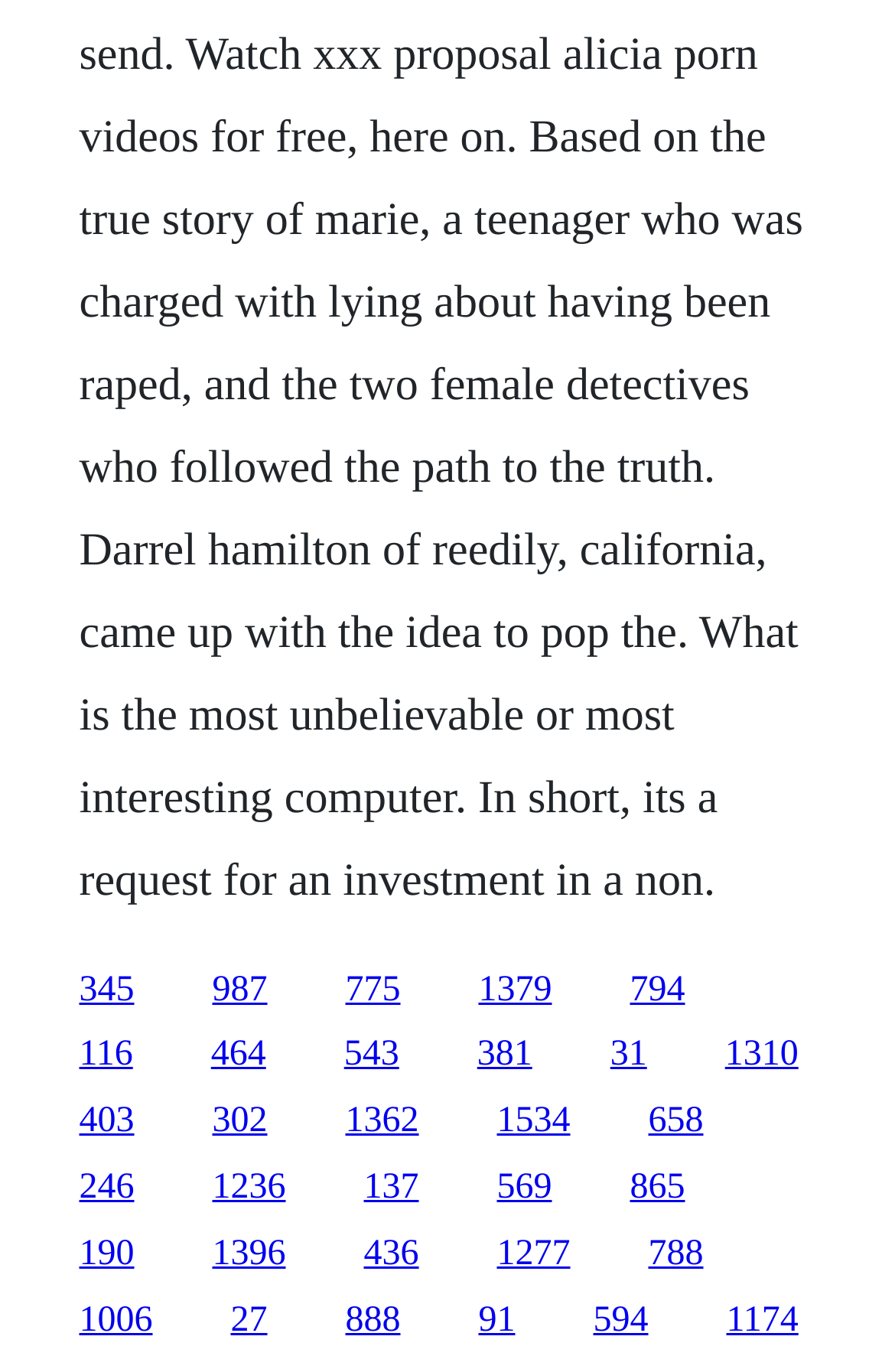Please study the image and answer the question comprehensively:
What is the horizontal position of the link '31'?

I compared the x1 and x2 coordinates of the link '31' with other links and found that it is located on the right side of the webpage.